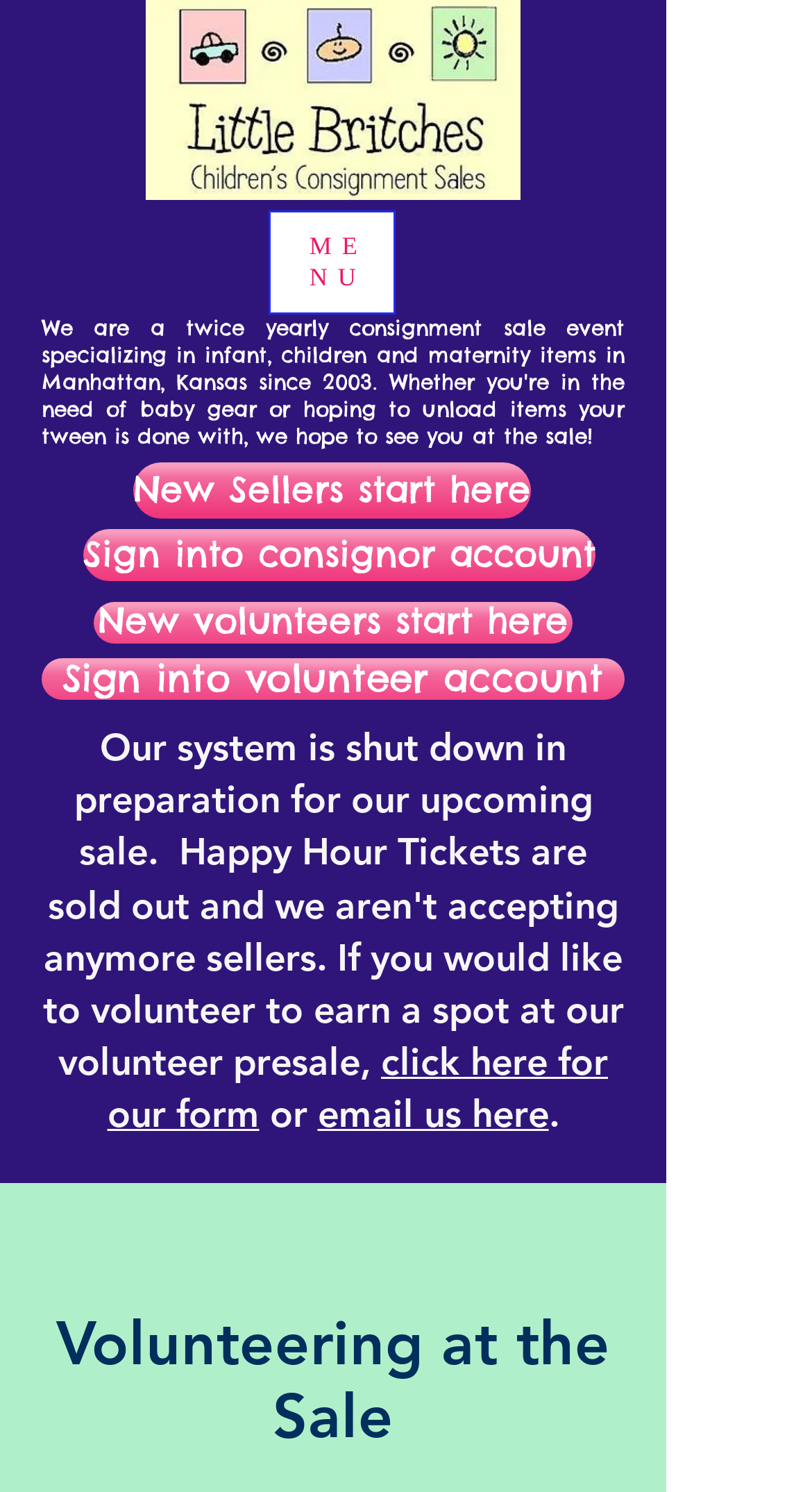Refer to the image and answer the question with as much detail as possible: What is the status of Happy Hour Tickets?

The webpage states that 'Happy Hour Tickets are sold out', indicating that they are no longer available.